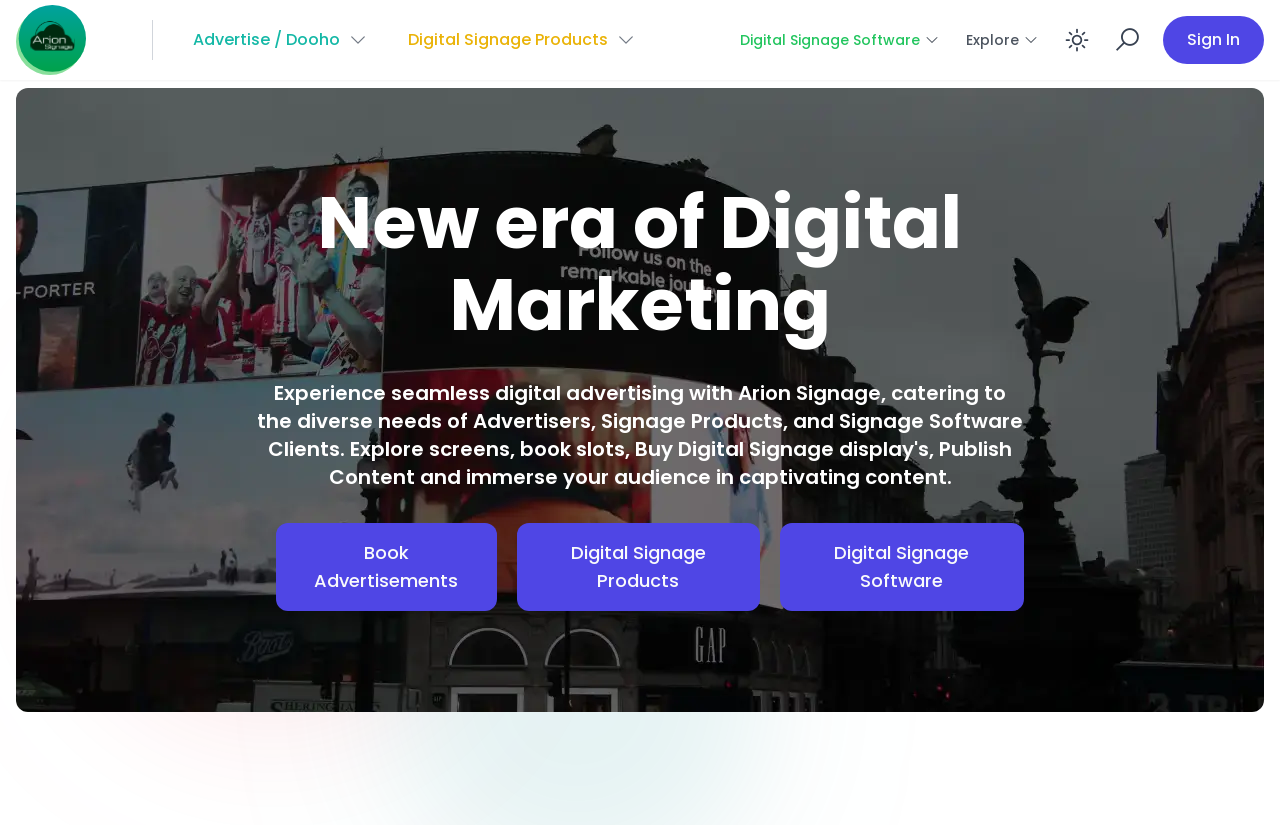Identify the bounding box of the UI element that matches this description: "parent_node: Advertise / Dooho".

[0.012, 0.006, 0.088, 0.091]